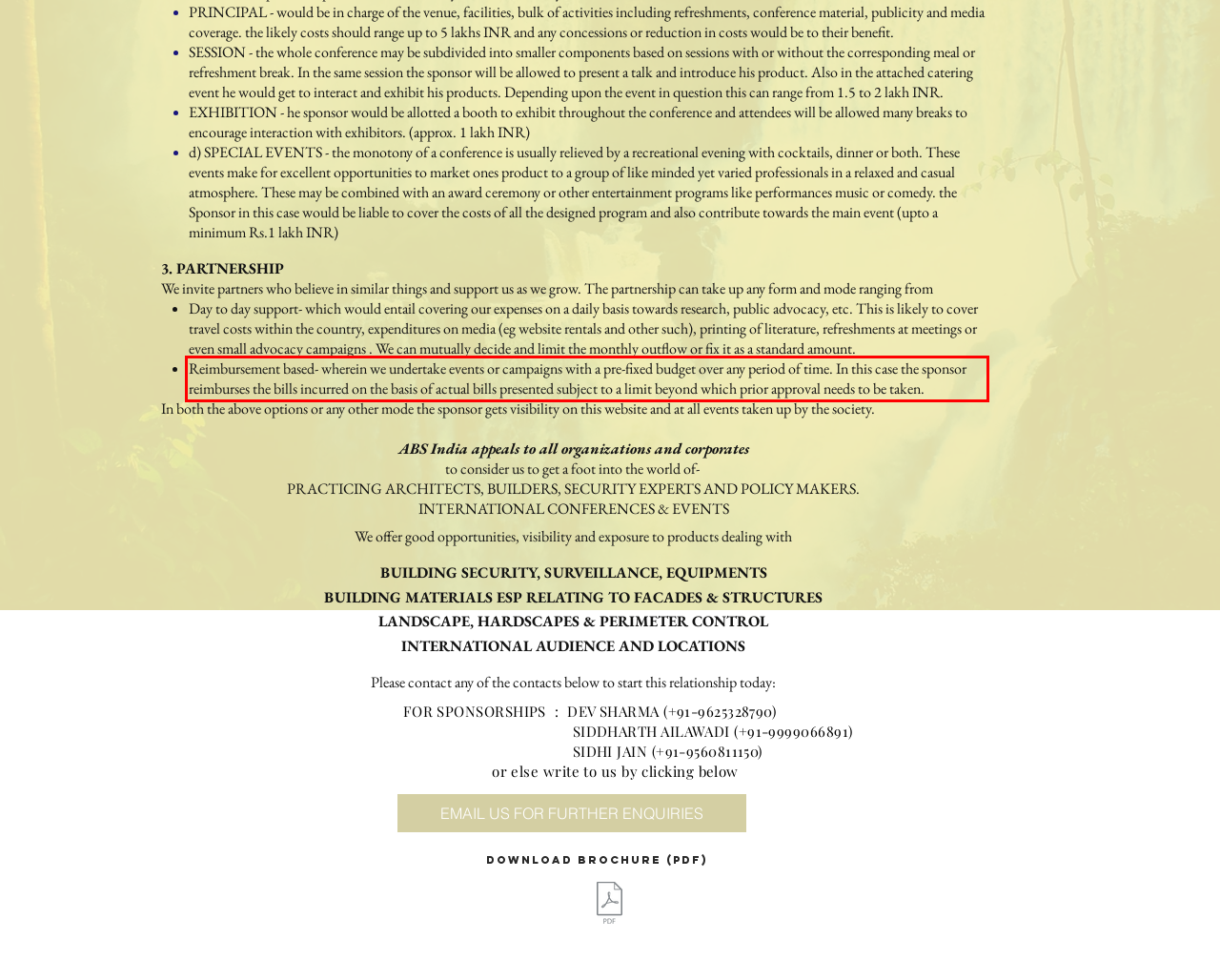You are provided with a screenshot of a webpage that includes a red bounding box. Extract and generate the text content found within the red bounding box.

Reimbursement based- wherein we undertake events or campaigns with a pre-fixed budget over any period of time. In this case the sponsor reimburses the bills incurred on the basis of actual bills presented subject to a limit beyond which prior approval needs to be taken.